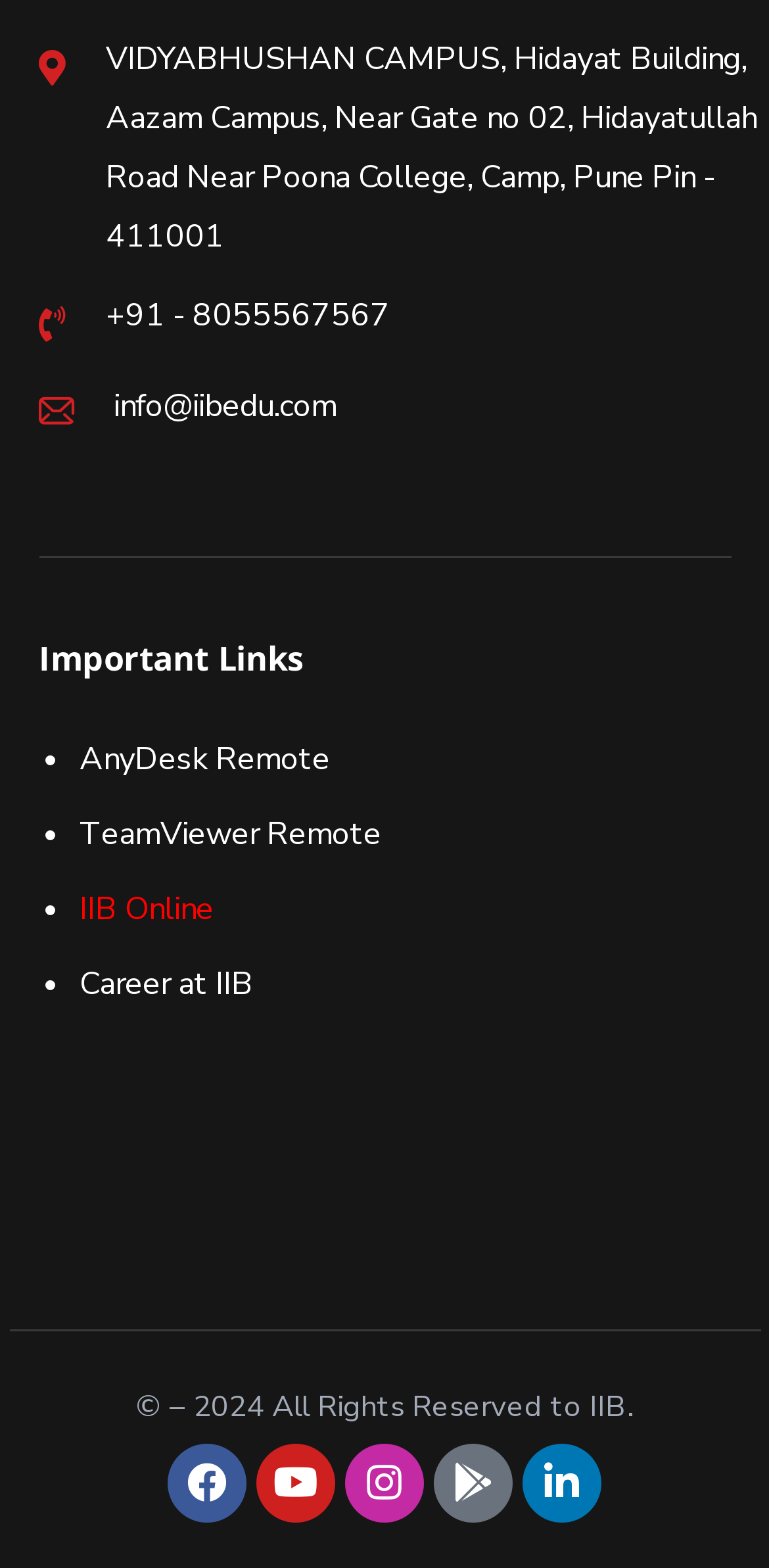Please determine the bounding box coordinates, formatted as (top-left x, top-left y, bottom-right x, bottom-right y), with all values as floating point numbers between 0 and 1. Identify the bounding box of the region described as: Career at IIB

[0.103, 0.613, 0.329, 0.641]